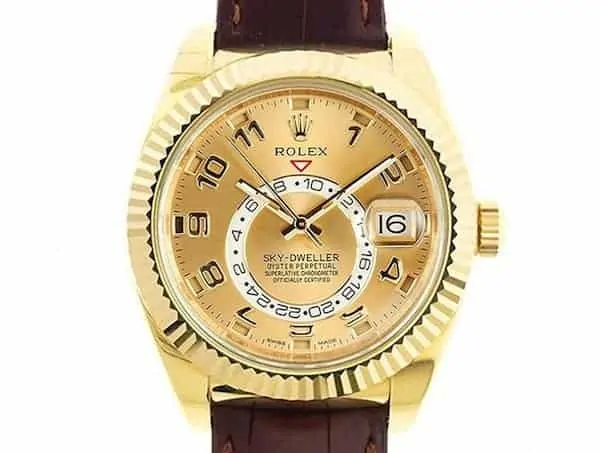Answer the following in one word or a short phrase: 
What is the function of the subdial at 6 o'clock?

Annual calendar